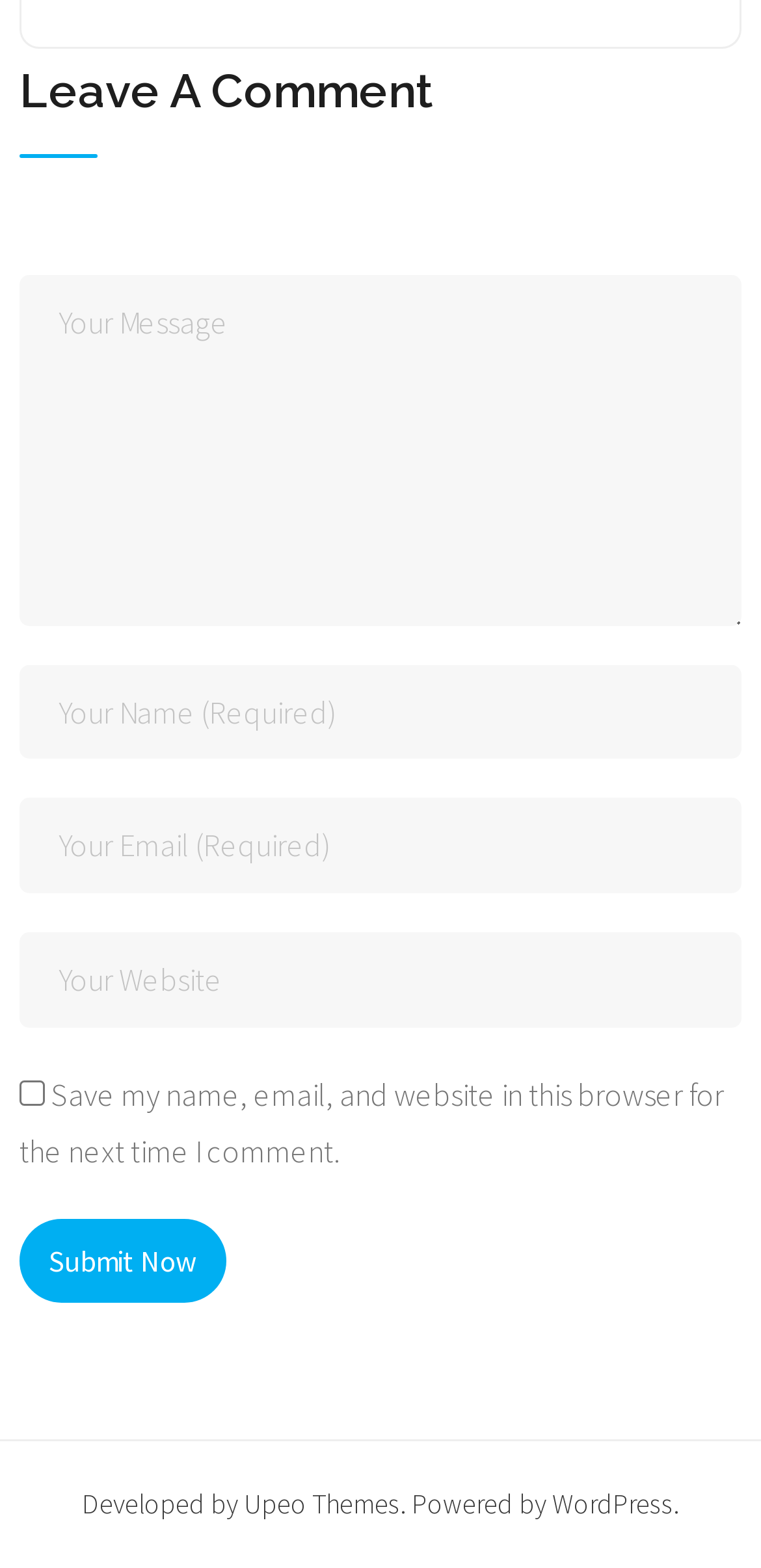Please respond to the question with a concise word or phrase:
What is the function of the checkbox below the 'Your Email (Required)' text box?

Save comment information